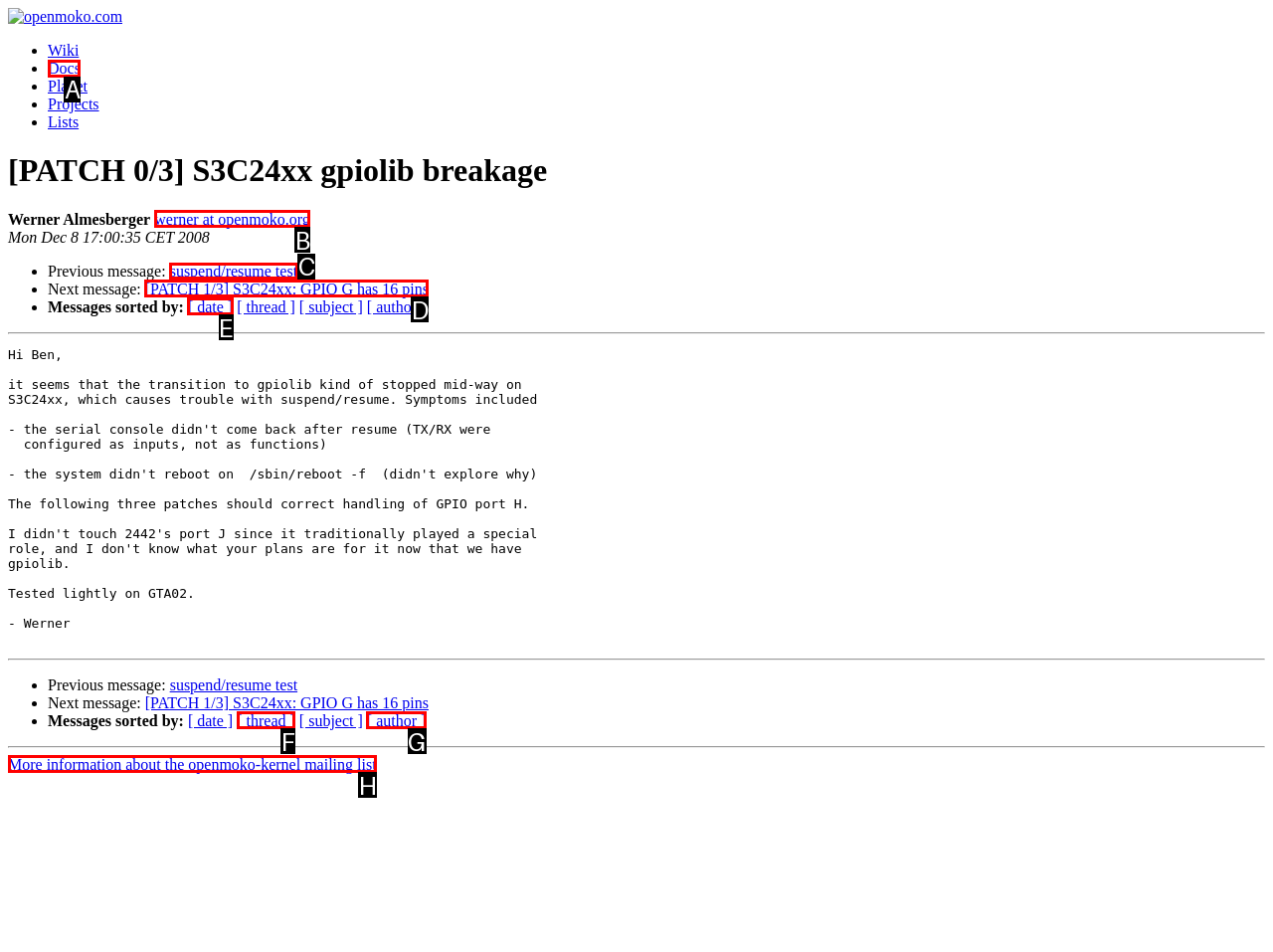Given the task: check previous message, indicate which boxed UI element should be clicked. Provide your answer using the letter associated with the correct choice.

C